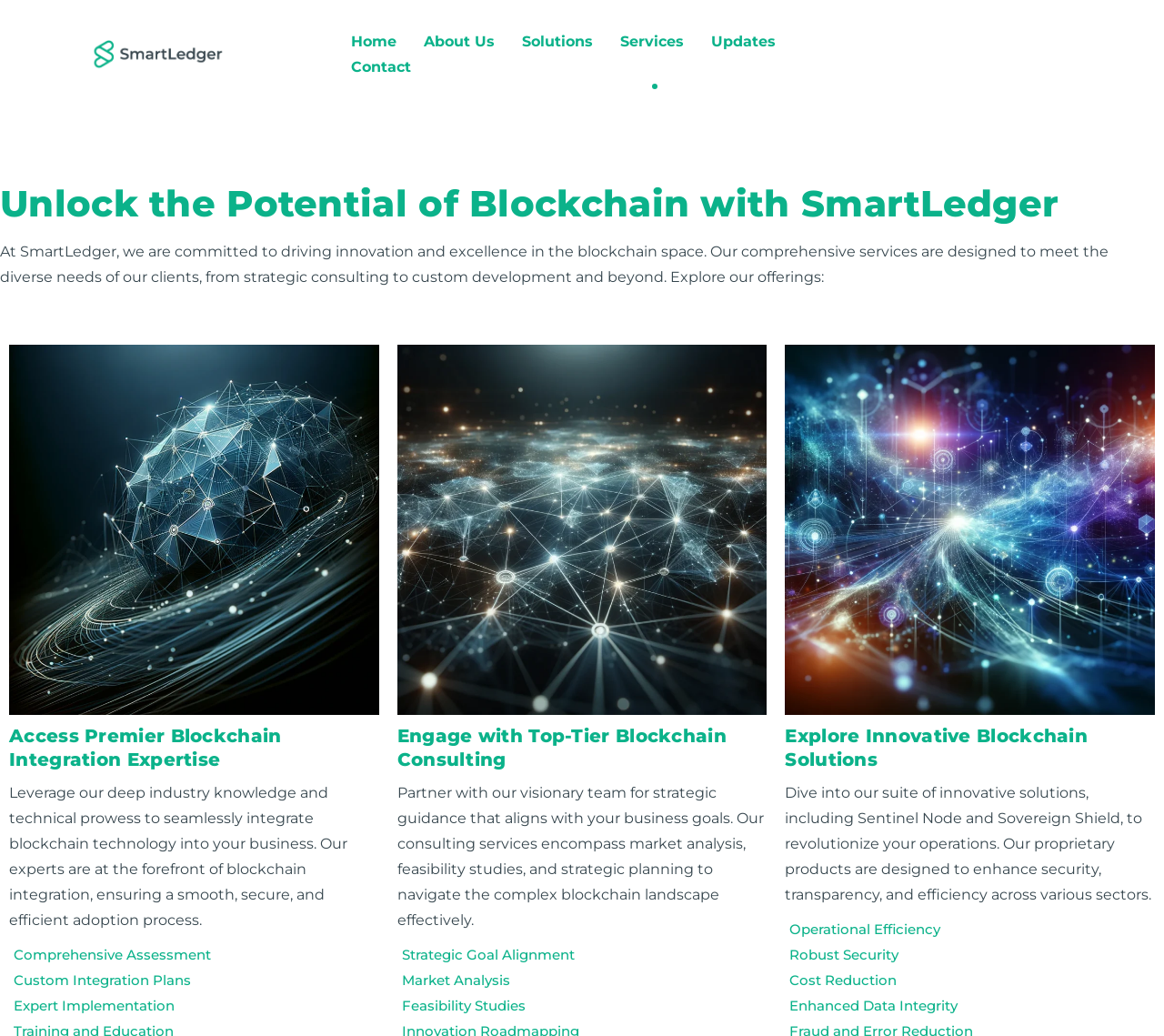Give an extensive and precise description of the webpage.

The webpage is about SmartLedger's range of blockchain services, offering cutting-edge solutions for efficiency, security, and innovation in business. 

At the top, there is a navigation menu with six links: Home, About Us, Solutions, Services, Updates, and Contact. 

Below the navigation menu, there is a prominent heading that reads "Unlock the Potential of Blockchain with SmartLedger". 

Following this heading, there is a paragraph of text that explains SmartLedger's commitment to driving innovation and excellence in the blockchain space. 

To the right of this paragraph, there is an image with the caption "Access Premier Blockchain Integration Expertise". Above this image, there is a heading with the same title. Below the image, there is a block of text that describes how SmartLedger's experts can help businesses integrate blockchain technology seamlessly. 

Below this section, there are three columns of text, each with a heading and a list of services. The first column is about comprehensive assessment, custom integration plans, and expert implementation. The second column is about strategic goal alignment, market analysis, and feasibility studies. The third column is about operational efficiency, robust security, cost reduction, and enhanced data integrity. 

To the right of these columns, there are two more images with captions "Engage with Top-Tier Blockchain Consulting" and "Explore Innovative Blockchain Solutions". Above each image, there is a heading with the same title. Below each image, there is a block of text that describes the consulting services and innovative solutions offered by SmartLedger.